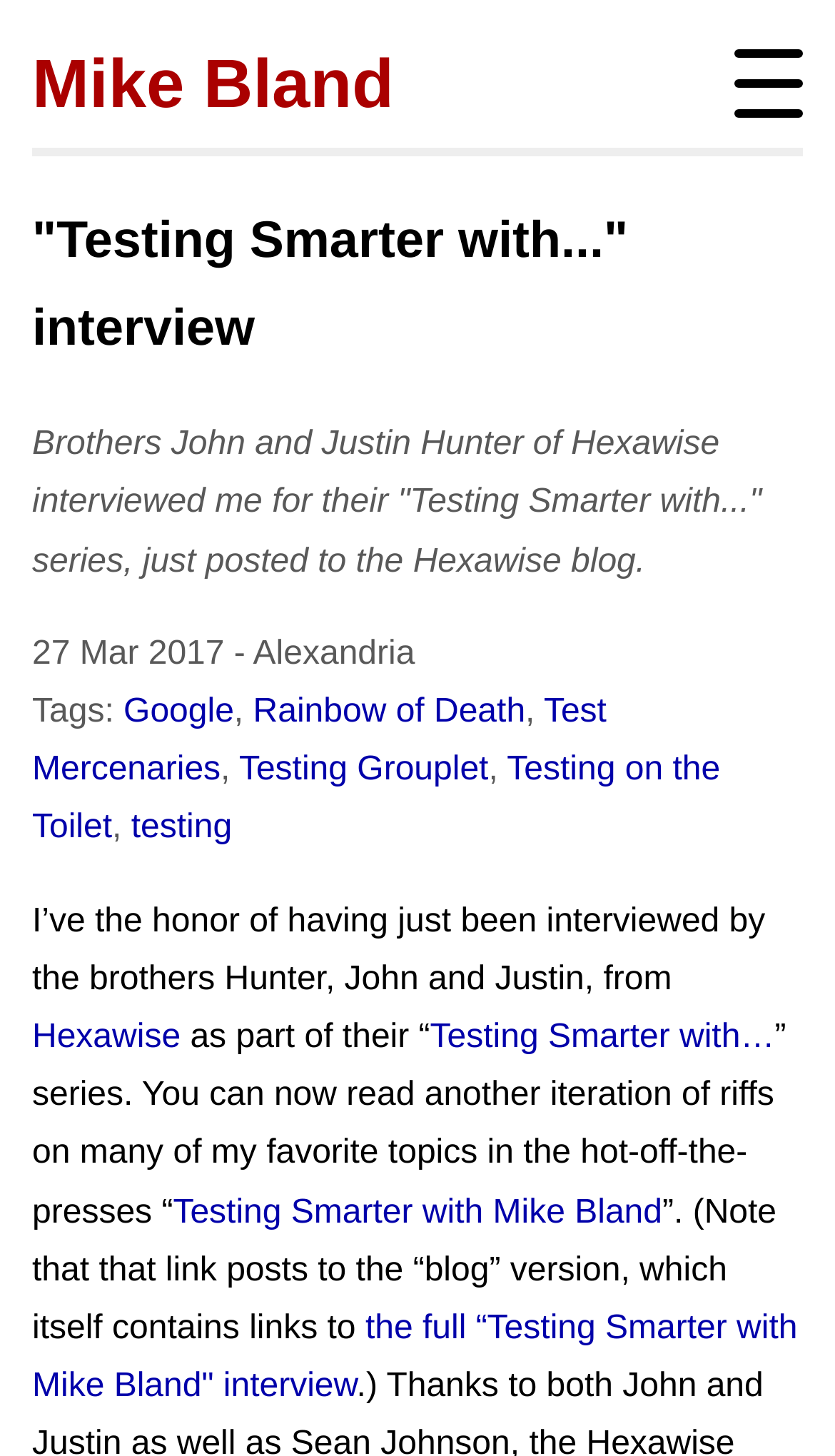Provide the bounding box coordinates, formatted as (top-left x, top-left y, bottom-right x, bottom-right y), with all values being floating point numbers between 0 and 1. Identify the bounding box of the UI element that matches the description: June 12, 2010

None